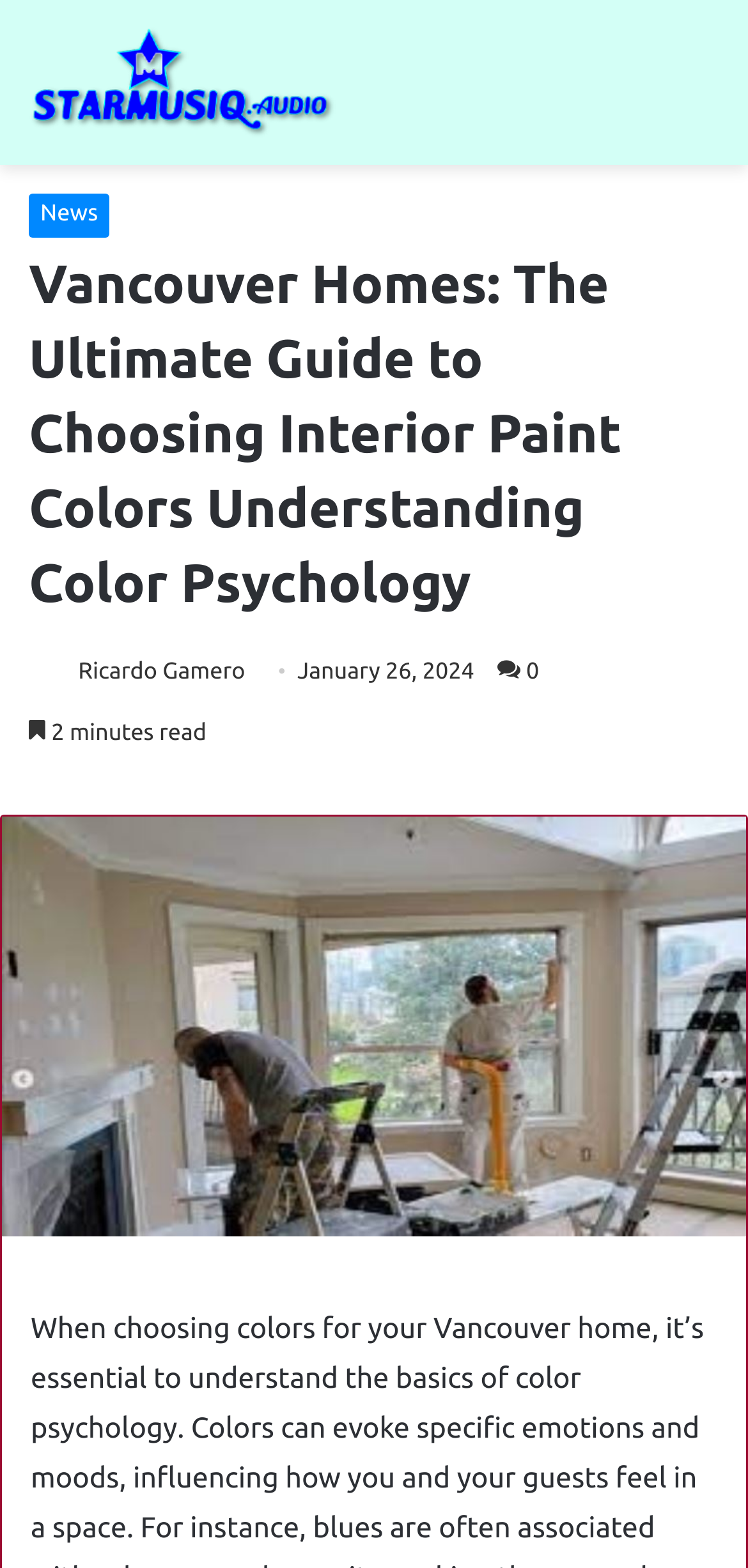What is the author's name?
Refer to the image and give a detailed response to the question.

The author's name can be found by looking at the link 'Photo of Ricardo Gamero' which is accompanied by an image, indicating that it is a profile picture or a photo of the author.